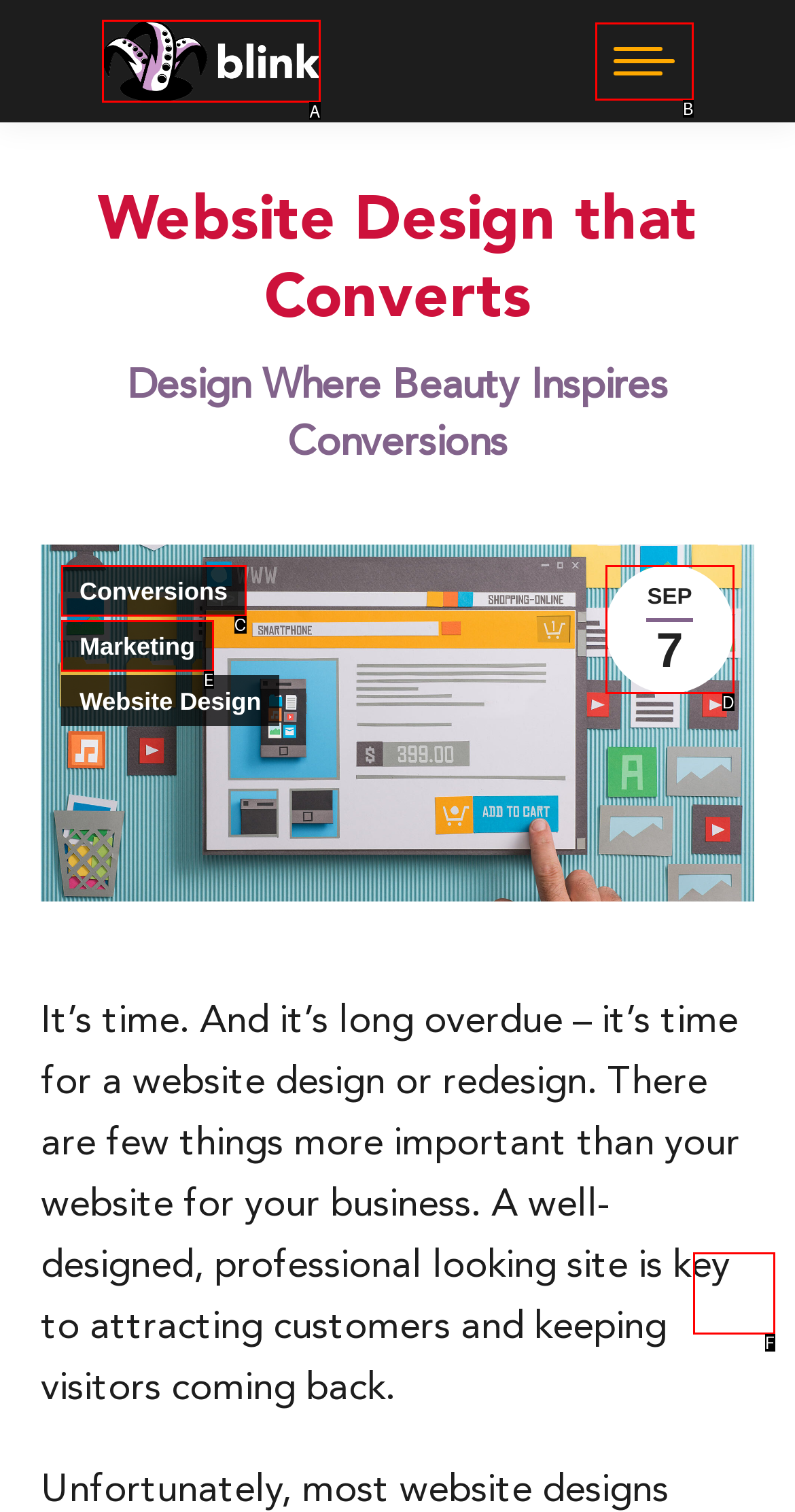Identify the UI element that best fits the description: Conversions
Respond with the letter representing the correct option.

C